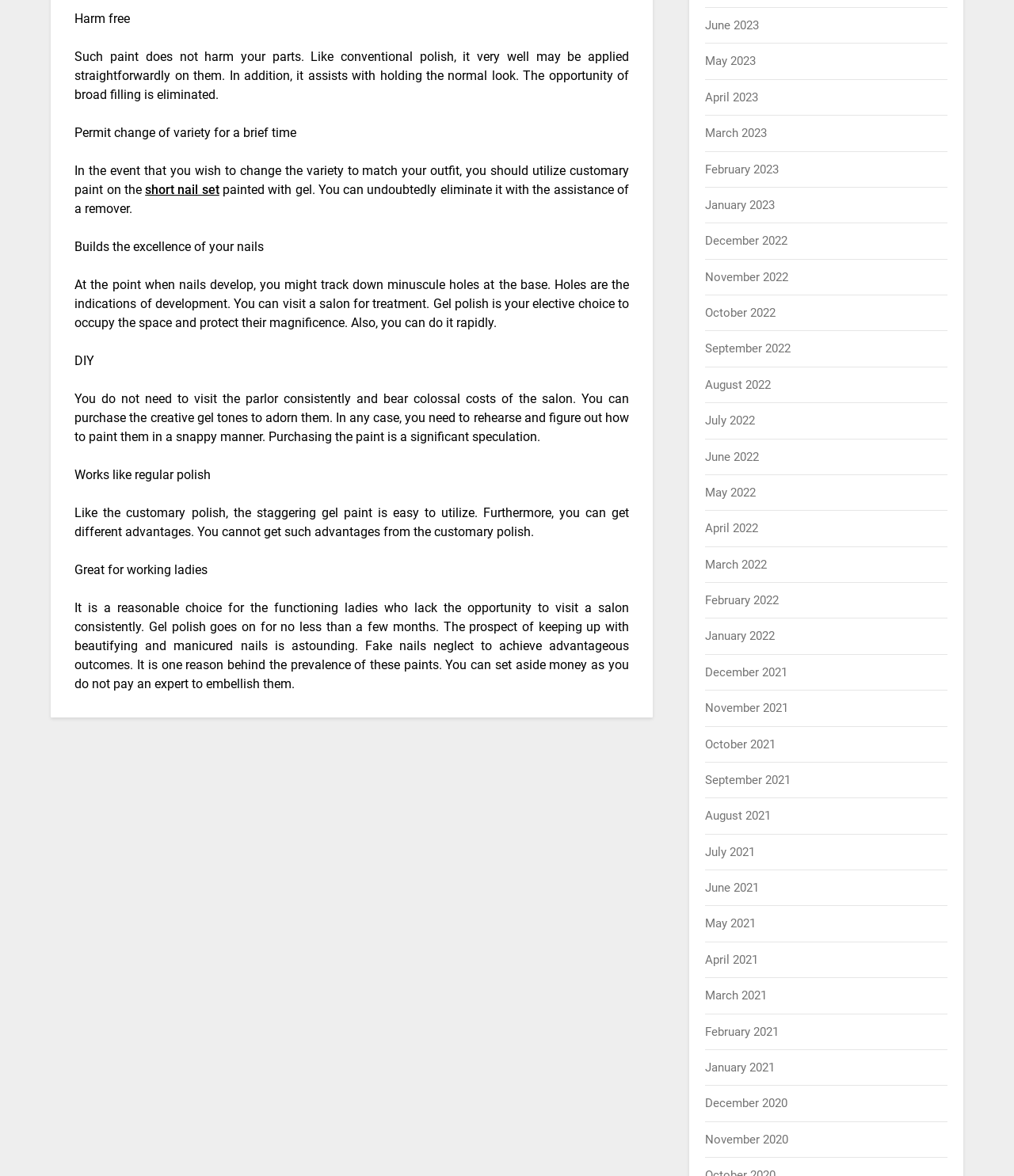Please identify the bounding box coordinates of the element that needs to be clicked to execute the following command: "Check 'December 2020'". Provide the bounding box using four float numbers between 0 and 1, formatted as [left, top, right, bottom].

[0.696, 0.932, 0.777, 0.944]